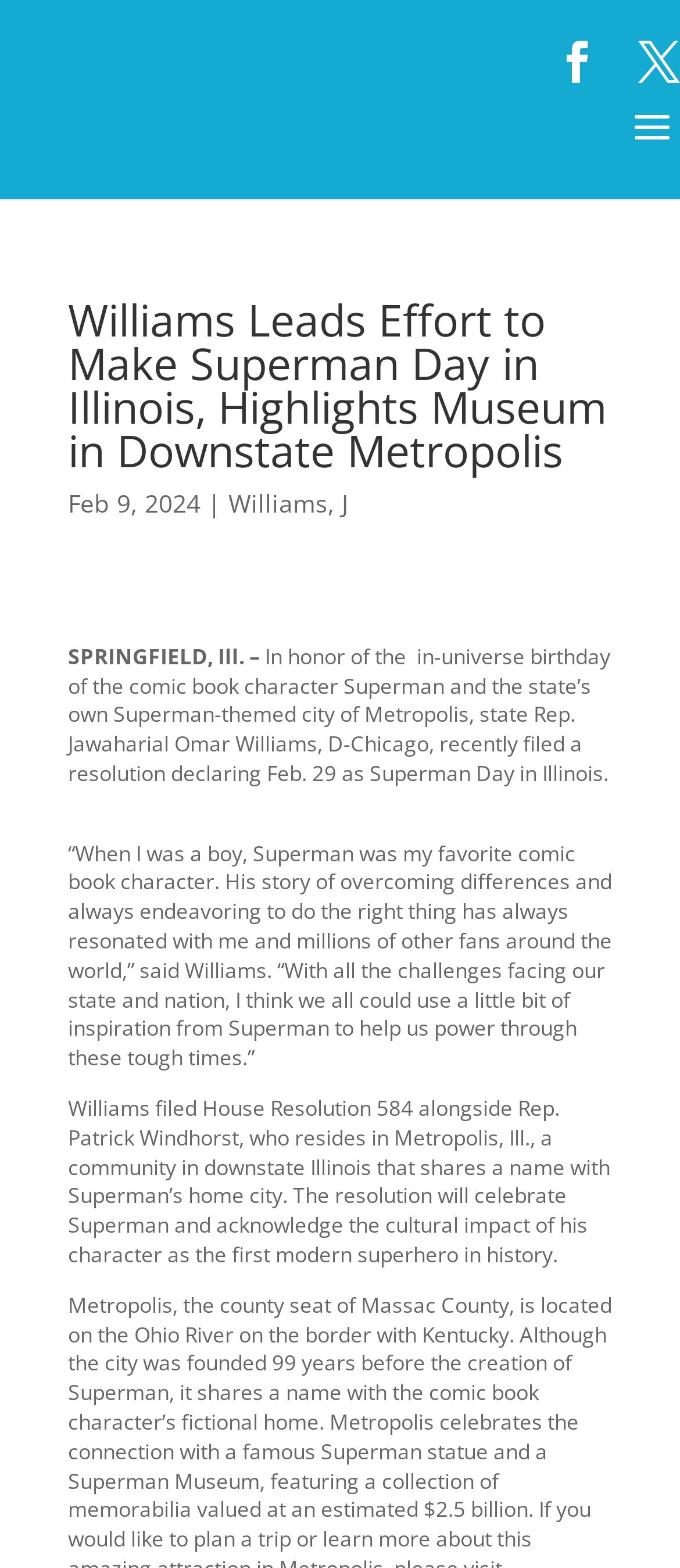Who filed a resolution declaring Feb. 29 as Superman Day in Illinois?
Please provide a single word or phrase in response based on the screenshot.

Rep. Jawaharial Omar Williams